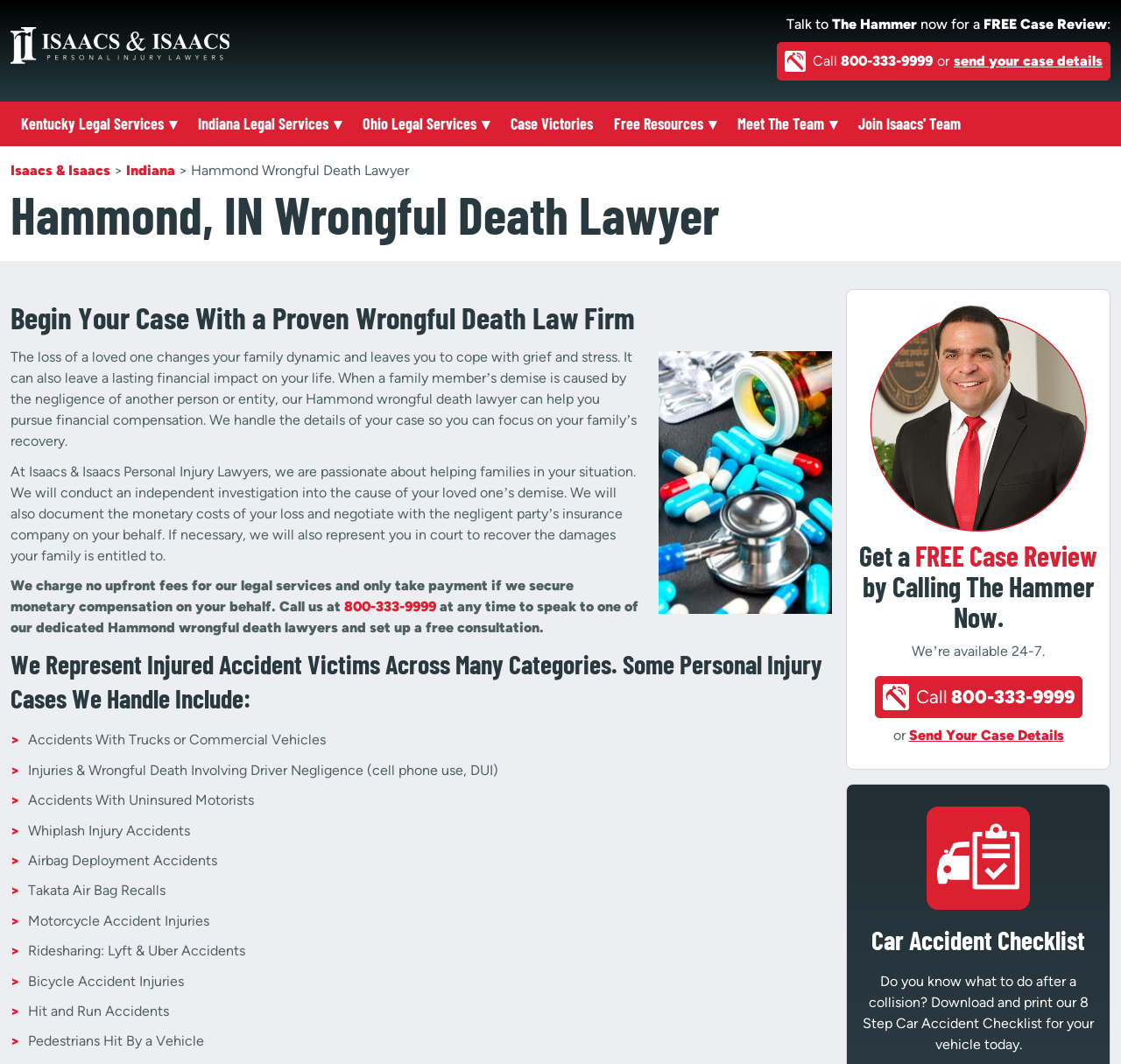Please pinpoint the bounding box coordinates for the region I should click to adhere to this instruction: "Get a free case review".

[0.877, 0.015, 0.988, 0.03]